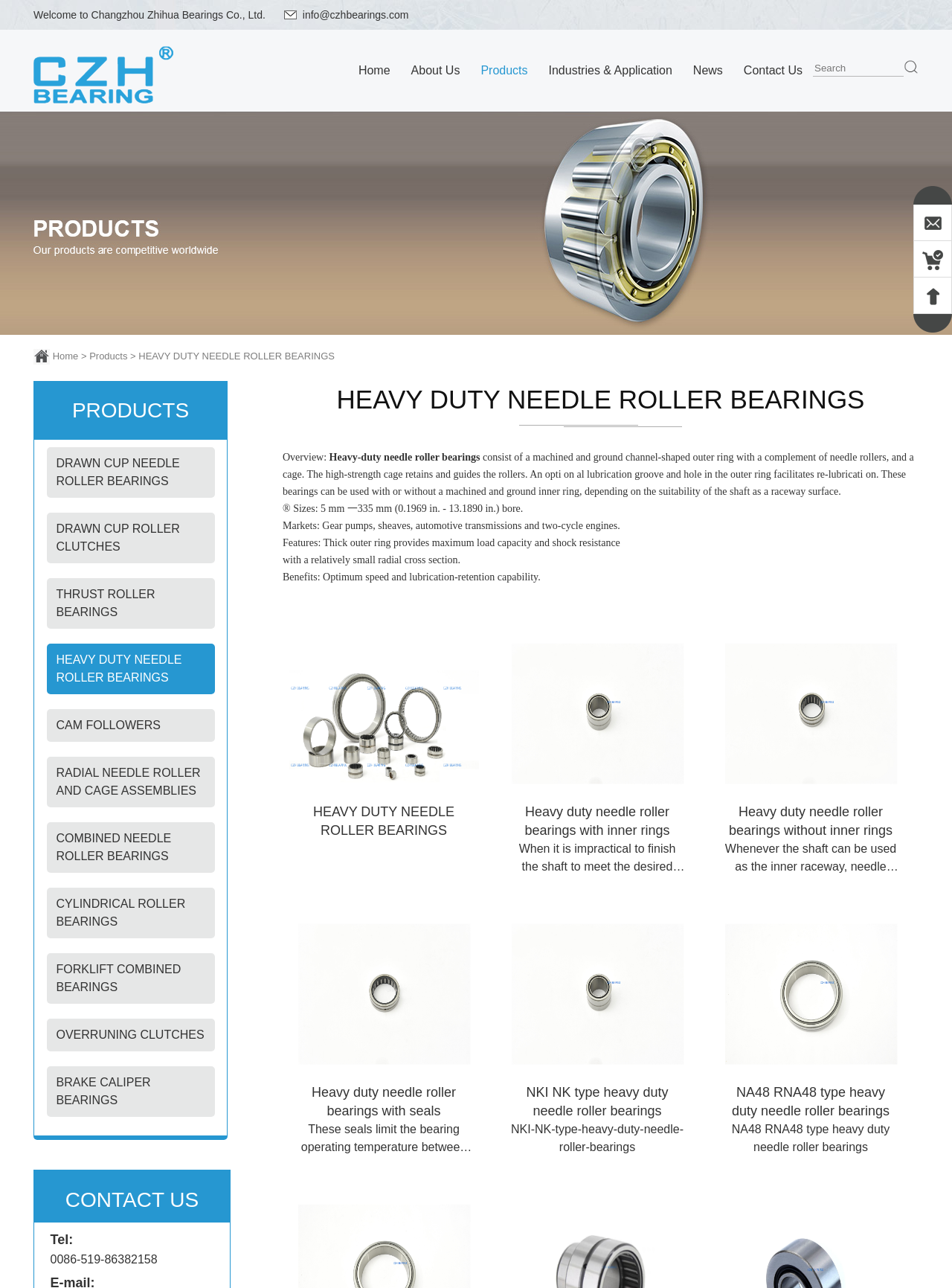Please identify the bounding box coordinates of where to click in order to follow the instruction: "contact us".

[0.781, 0.023, 0.843, 0.087]